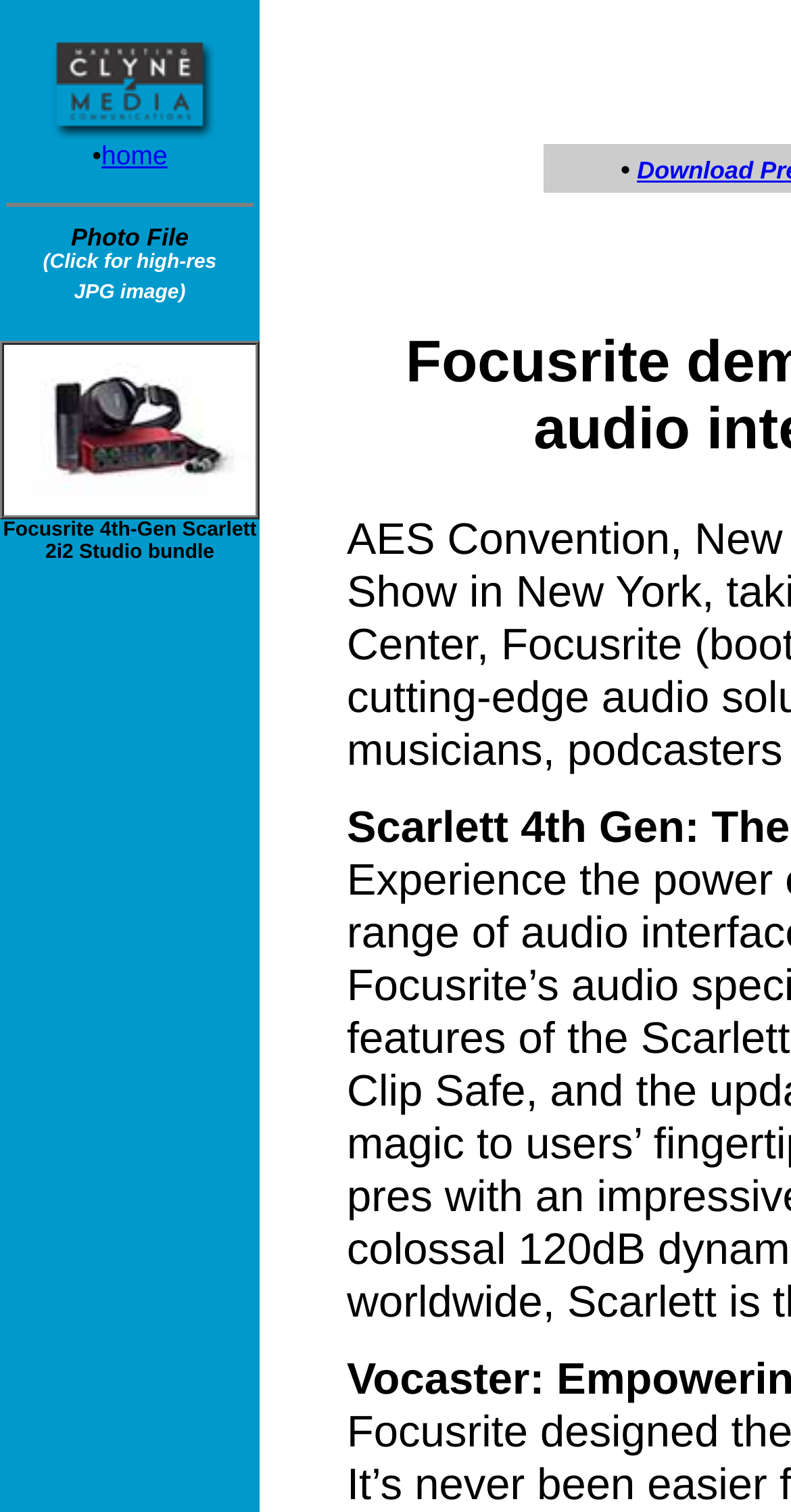Based on the image, provide a detailed and complete answer to the question: 
Is there a link to the home page?

I found the answer by looking at the link element with the text 'home' at coordinates [0.128, 0.093, 0.212, 0.113]. This link is likely to be a link to the home page.